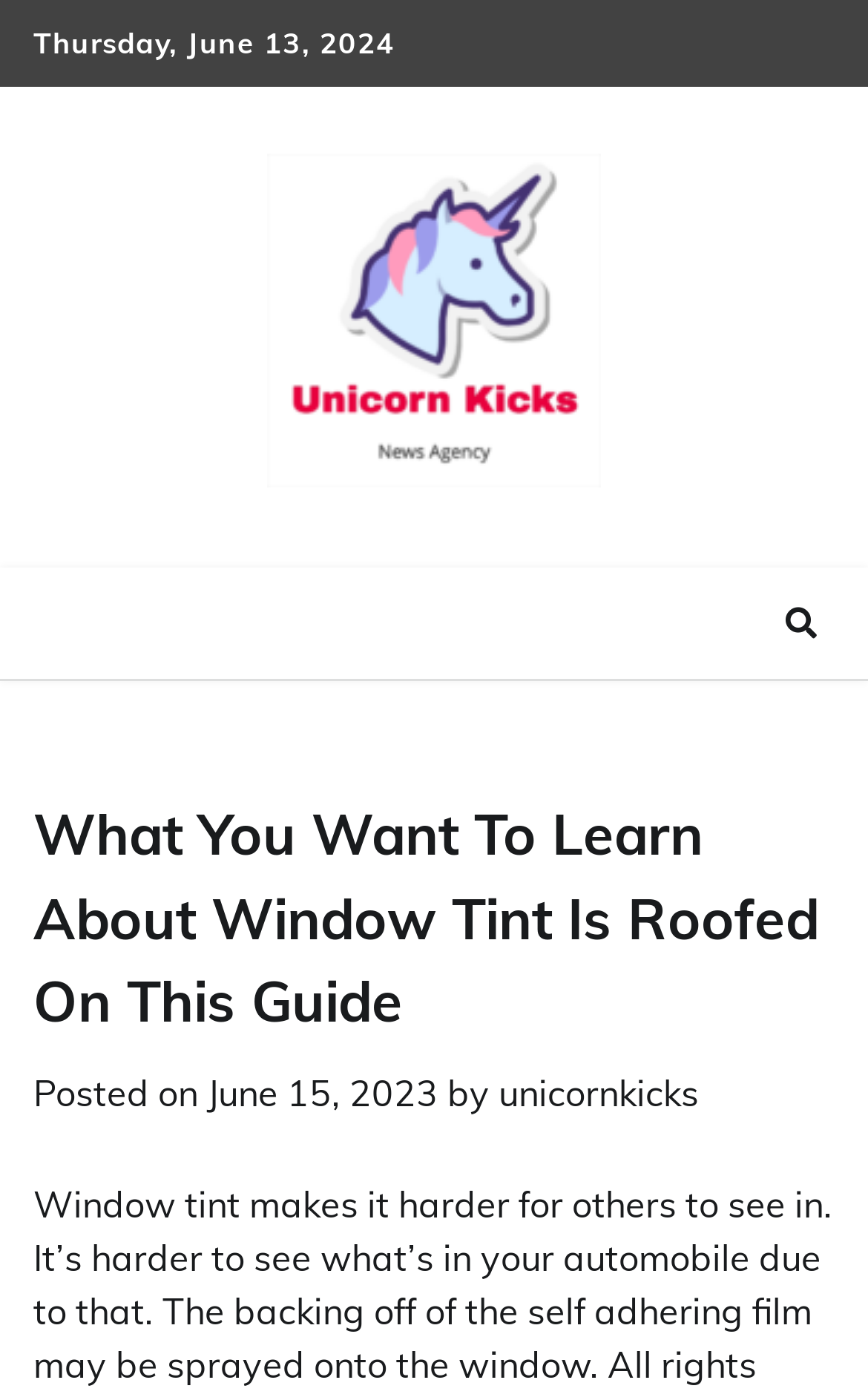Articulate a complete and detailed caption of the webpage elements.

This webpage appears to be a blog post or article about window tint. At the top, there is a date "Thursday, June 13, 2024" displayed prominently. Below the date, there is a link to "Unicorn Kicks" which is accompanied by an image with the same name. The image is positioned to the right of the date.

Further down, there is a heading that reads "What You Want To Learn About Window Tint Is Roofed On This Guide". Below the heading, there is a section that displays information about the post, including the text "Posted on", a link to the date "June 15, 2023", and the author's name "unicornkicks". The date and author's name are positioned to the right of the "Posted on" text.

On the right side of the page, there is a small icon represented by the Unicode character "\uf002".